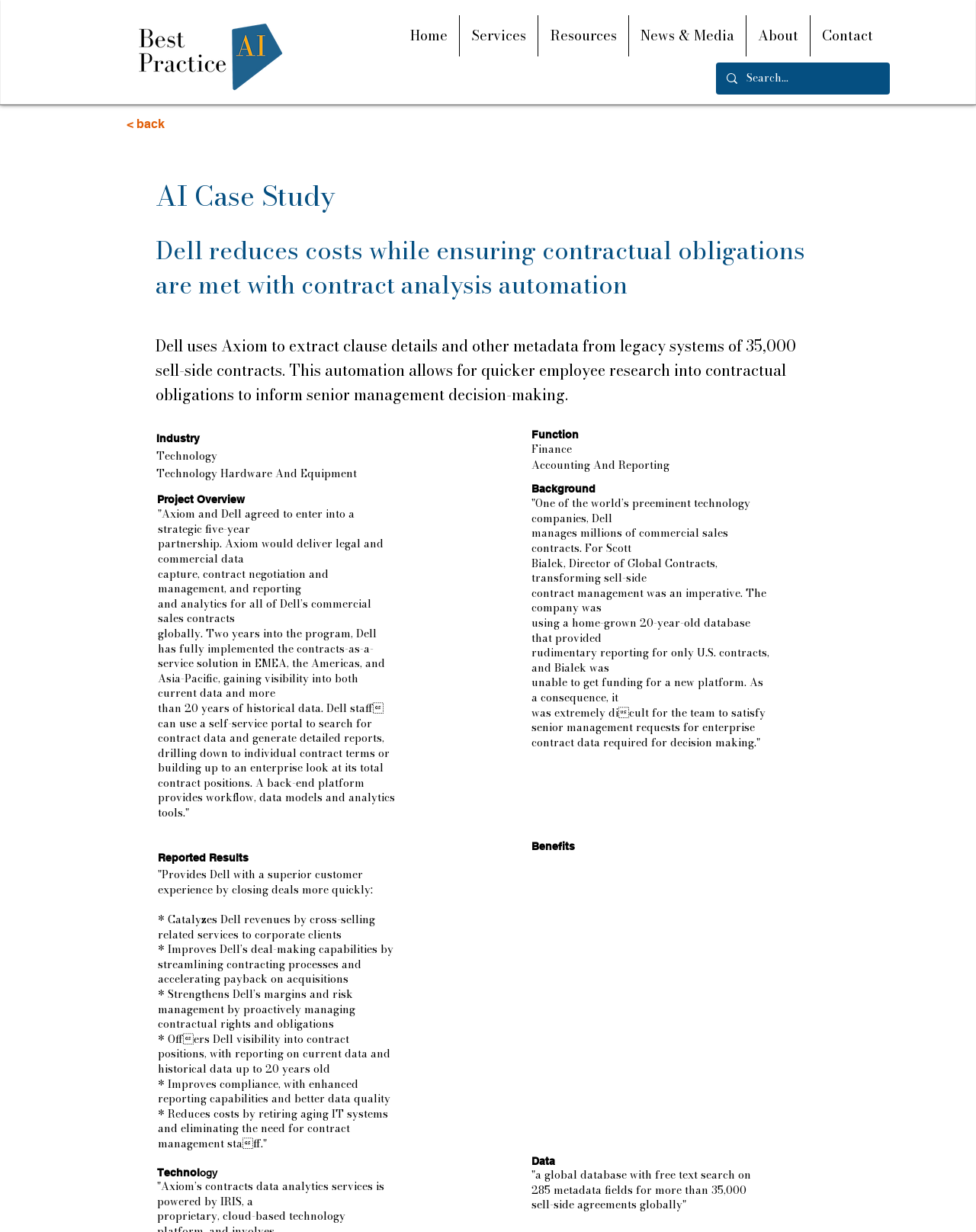Provide the bounding box coordinates of the HTML element this sentence describes: "Resources".

[0.551, 0.012, 0.644, 0.046]